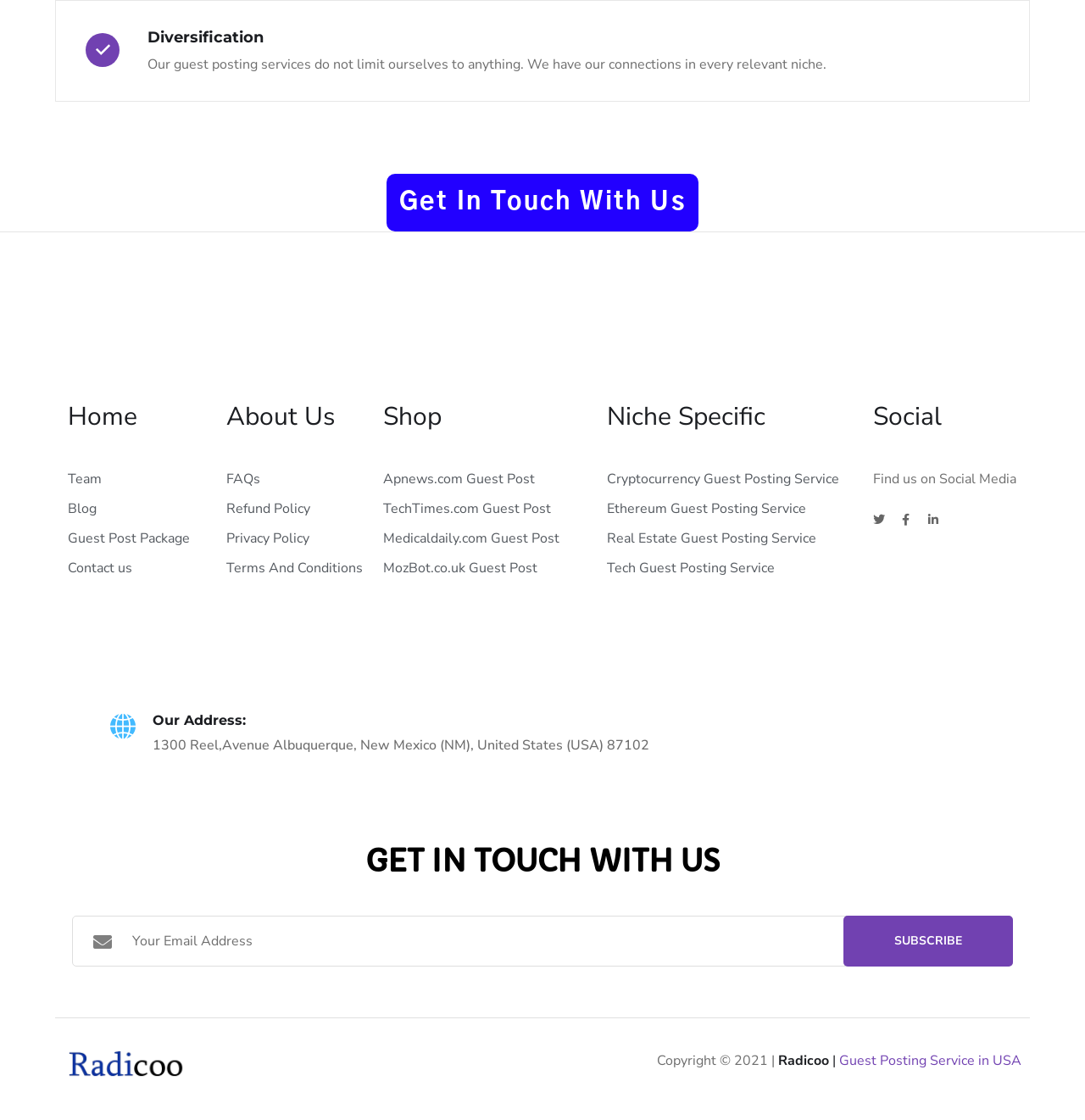Locate the bounding box coordinates of the element's region that should be clicked to carry out the following instruction: "Click on 'Home'". The coordinates need to be four float numbers between 0 and 1, i.e., [left, top, right, bottom].

[0.062, 0.356, 0.127, 0.387]